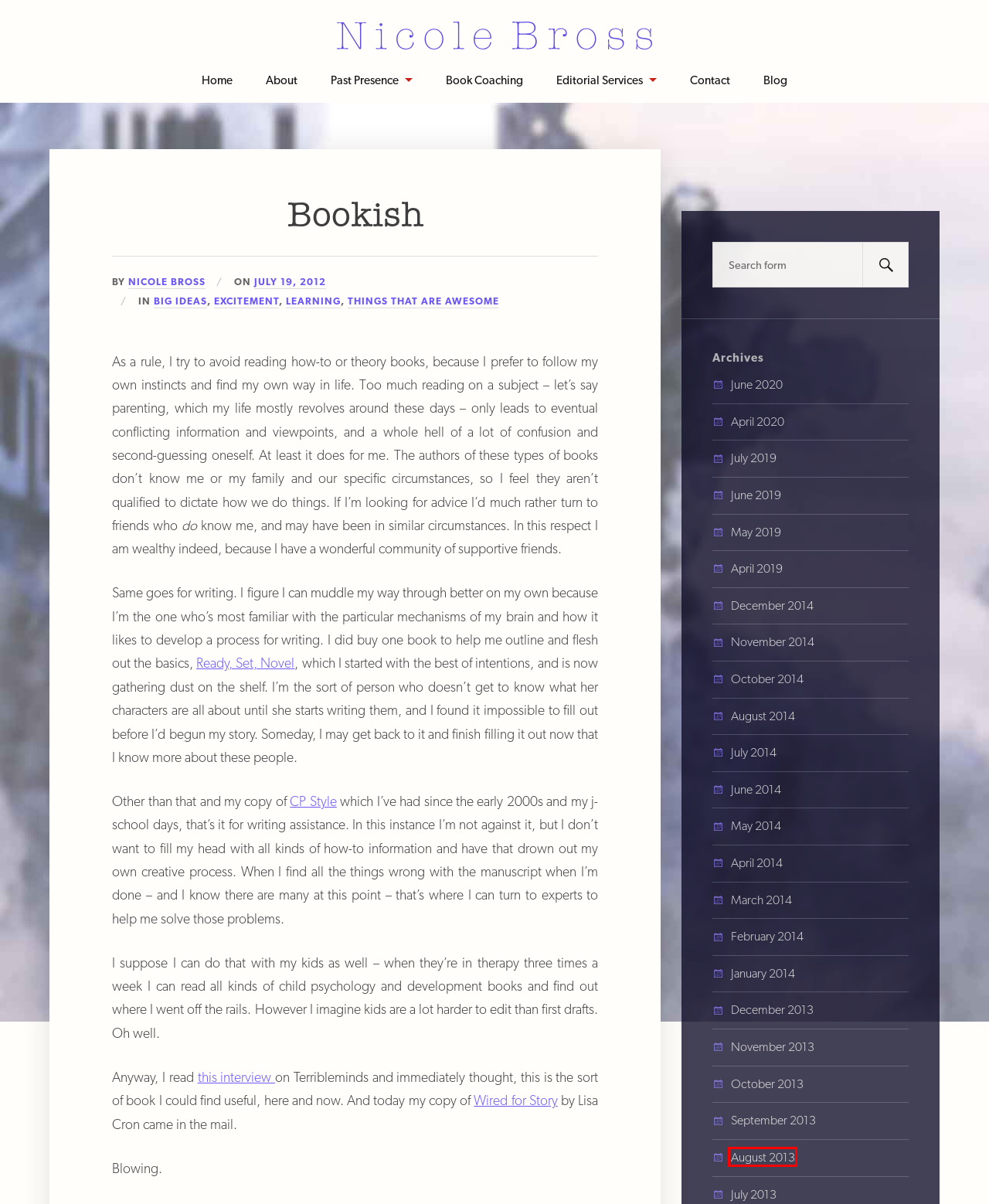Check out the screenshot of a webpage with a red rectangle bounding box. Select the best fitting webpage description that aligns with the new webpage after clicking the element inside the bounding box. Here are the candidates:
A. December 2013 – Nicole Bross – Author and Editor
B. August 2013 – Nicole Bross – Author and Editor
C. September 2013 – Nicole Bross – Author and Editor
D. Unlock the Full Potential of Your Story – Nicole Bross – Author and Editor
E. Nicole Bross – Nicole Bross – Author and Editor
F. May 2019 – Nicole Bross – Author and Editor
G. October 2013 – Nicole Bross – Author and Editor
H. August 2014 – Nicole Bross – Author and Editor

B